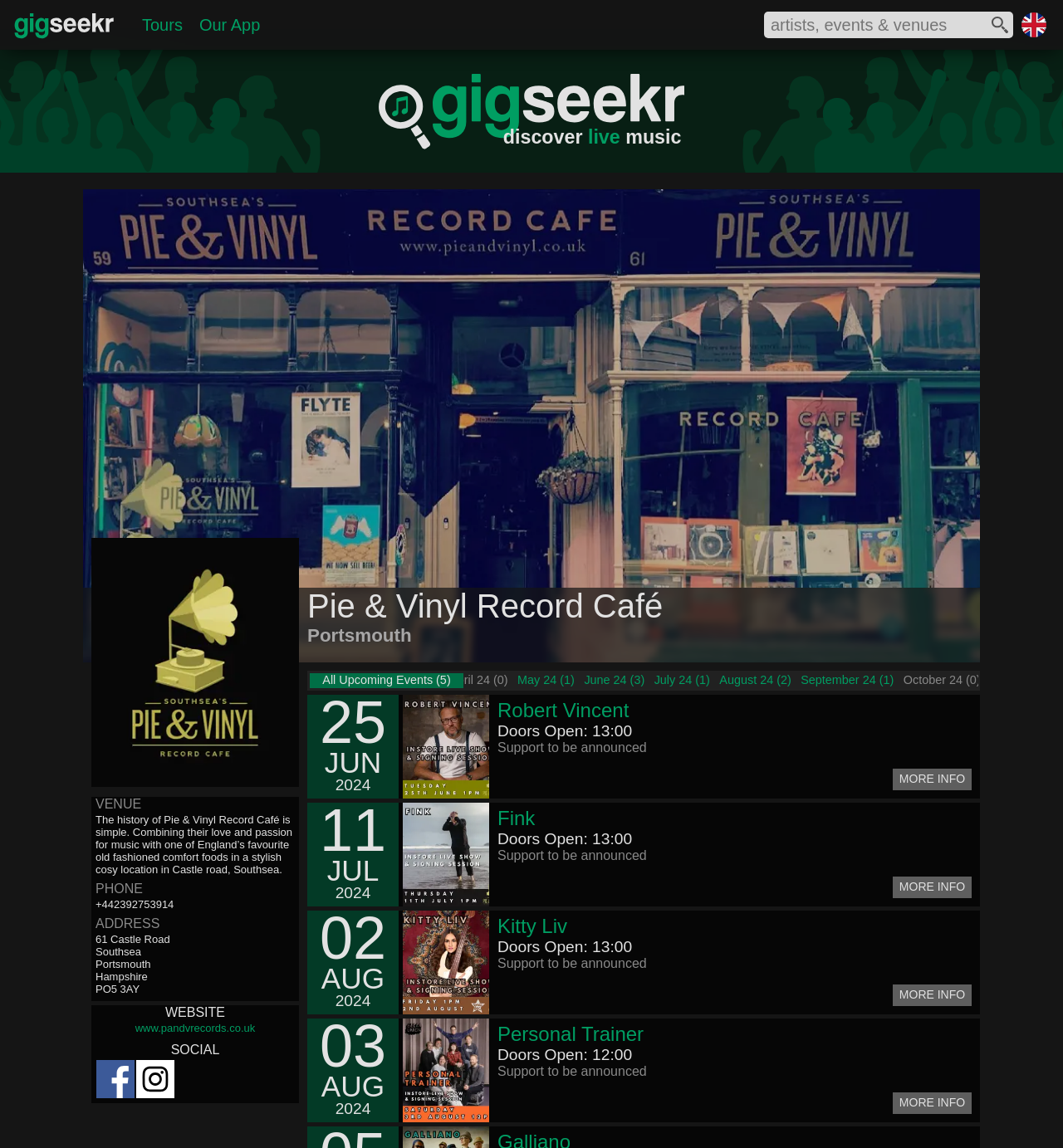Please determine the heading text of this webpage.

discover live music